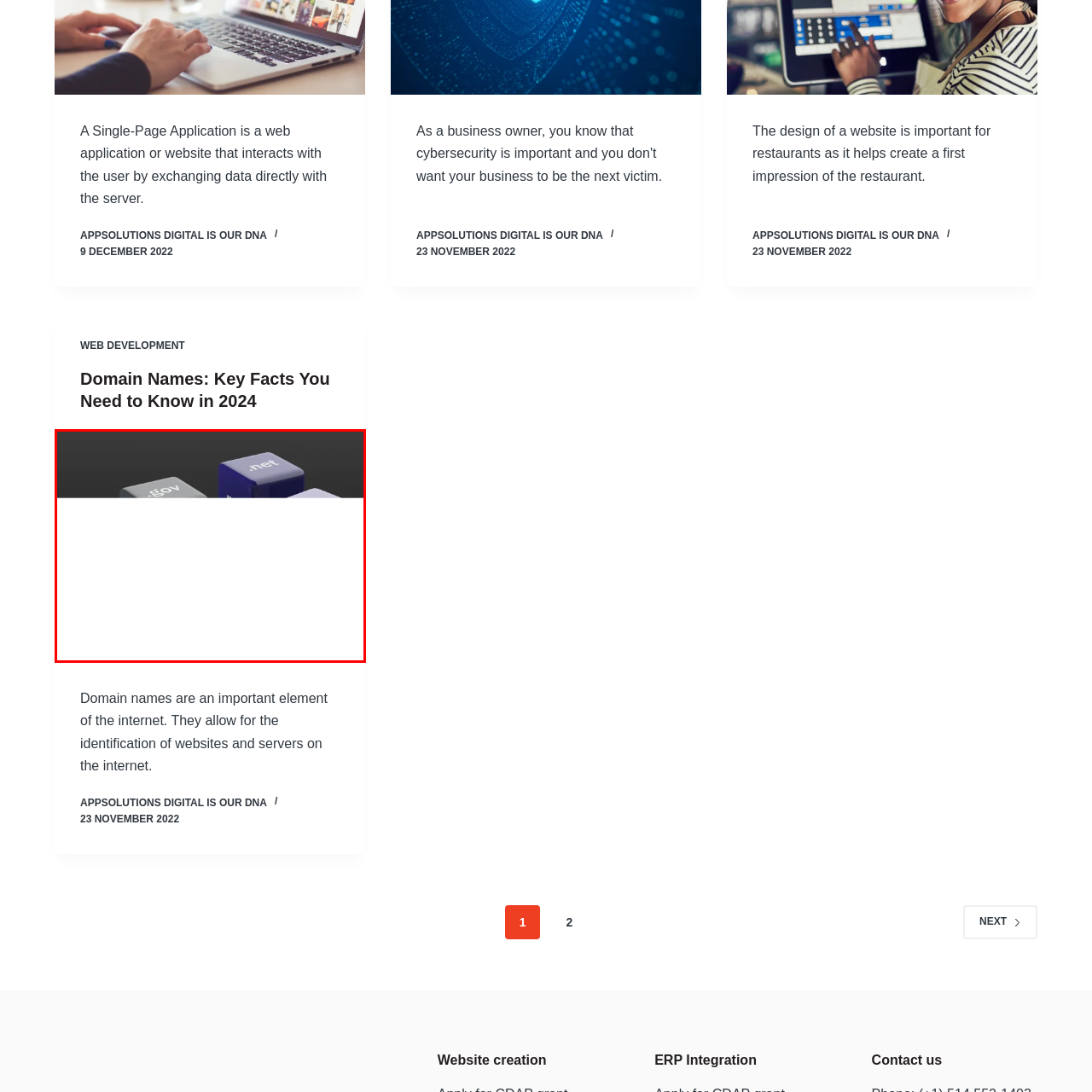Focus on the content within the red bounding box and answer this question using a single word or phrase: What is the purpose of domain names?

Identifying websites and servers